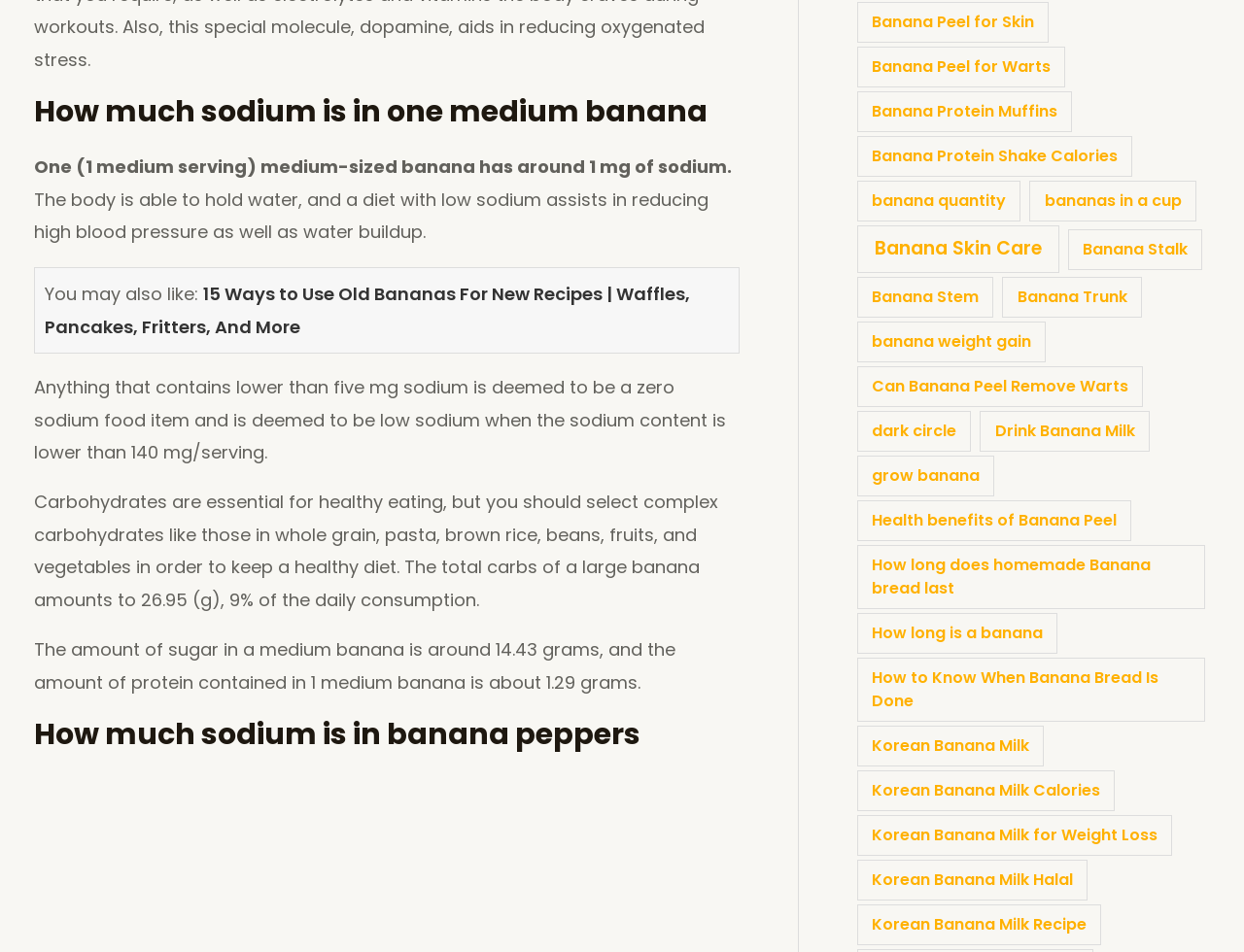Determine the bounding box coordinates of the section I need to click to execute the following instruction: "Click on '15 Ways to Use Old Bananas For New Recipes | Waffles, Pancakes, Fritters, And More'". Provide the coordinates as four float numbers between 0 and 1, i.e., [left, top, right, bottom].

[0.036, 0.296, 0.555, 0.356]